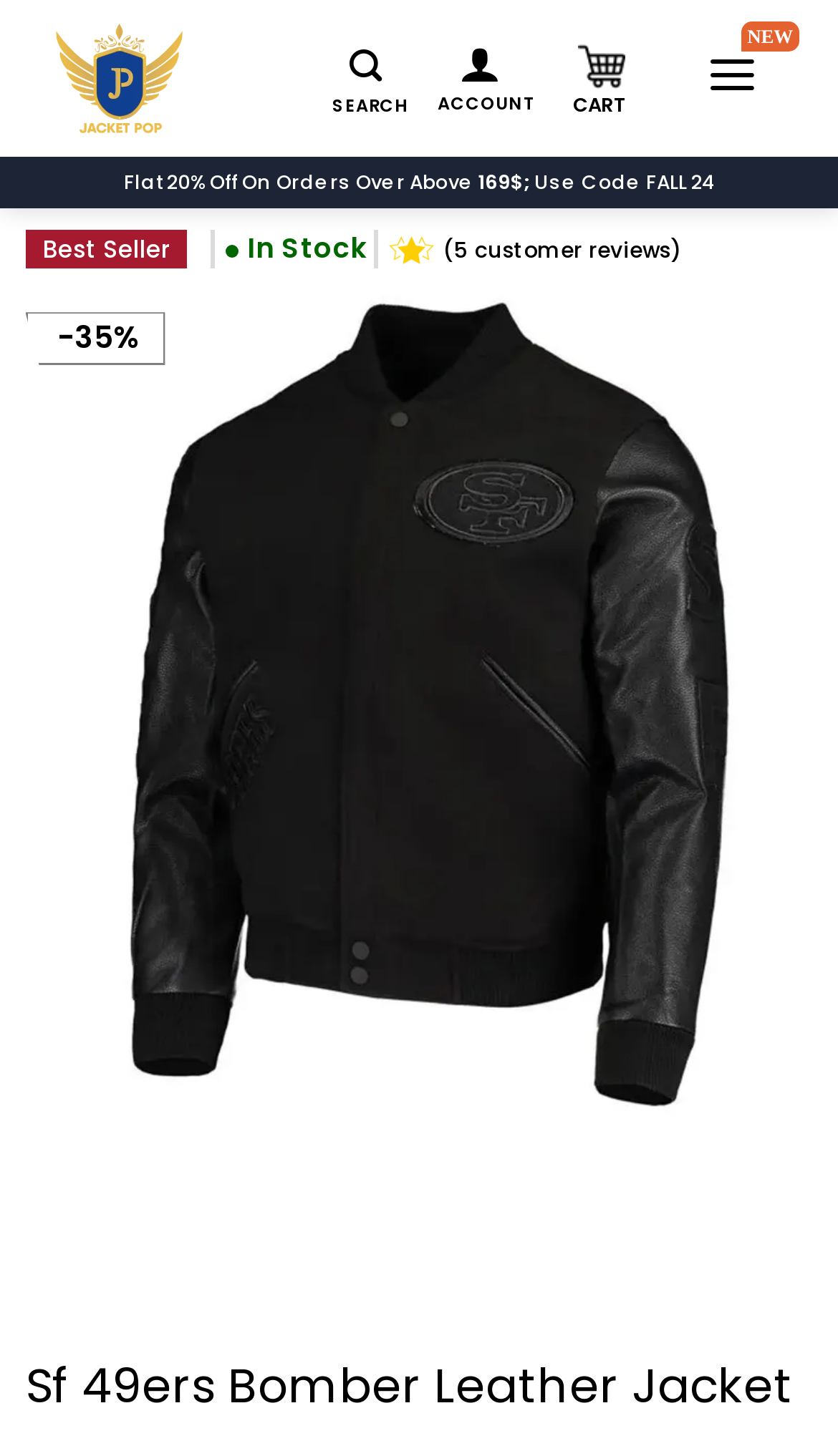Using the information from the screenshot, answer the following question thoroughly:
Is the Sf 49ers Bomber Leather Jacket in stock?

I found the answer by looking at the StaticText element with the text 'In Stock' which indicates that the Sf 49ers Bomber Leather Jacket is available in stock.